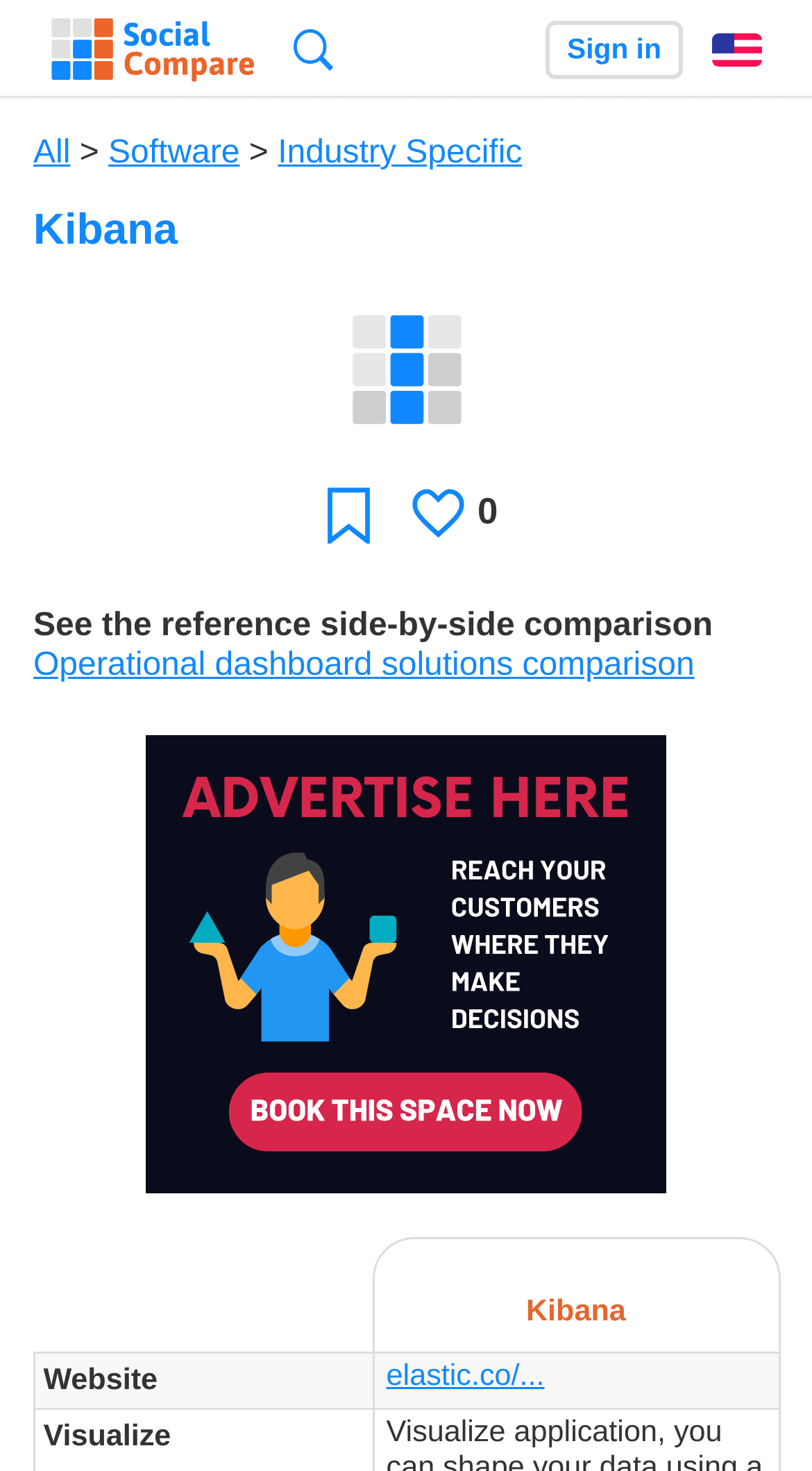Offer an extensive depiction of the webpage and its key elements.

The webpage is a comparison table for operational dashboard solutions, with a focus on Kibana. At the top left, there is a logo of SocialCompare, accompanied by a link to the website. Next to it, there is a search button. On the top right, there are links to sign in and select the language, which is currently set to English.

Below the top navigation, there are links to filter the comparison table by category, including "All", "Software", and "Industry Specific". The main heading "Kibana" is centered on the page, with an emphasis on the text.

Below the heading, there is a section with an image and a link to a related page. There is also a button to mark the page as a favorite. The number of likes, which is currently 0, is displayed next to the button.

The main content of the page is a comparison table, with a link to "Operational dashboard solutions comparison" above it. The table has two rows, with headers "Kibana" and "Website". The first row has a grid cell with information about Kibana, and the second row has a grid cell with a link to the website "elastic.co/...".